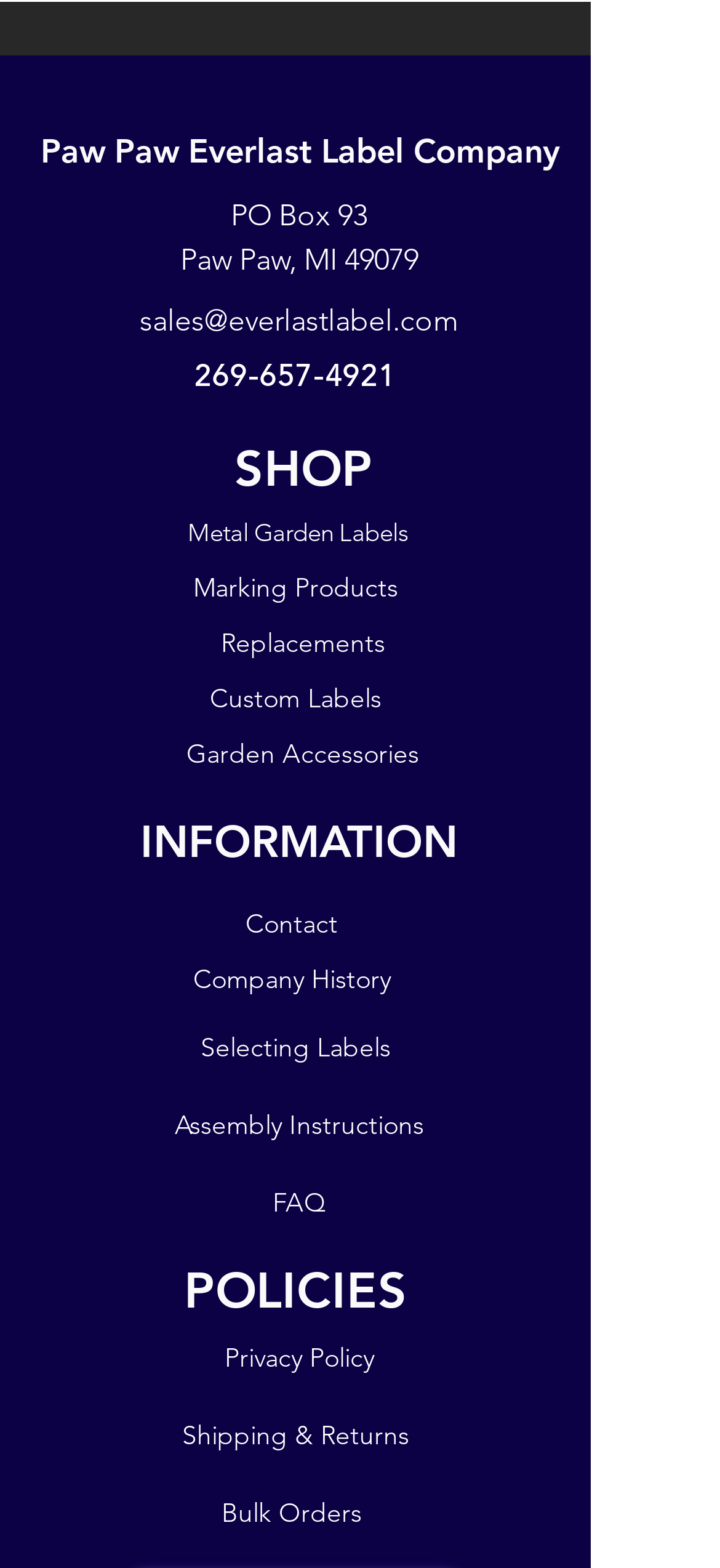Please specify the bounding box coordinates for the clickable region that will help you carry out the instruction: "check the FAQ section".

[0.262, 0.743, 0.569, 0.792]